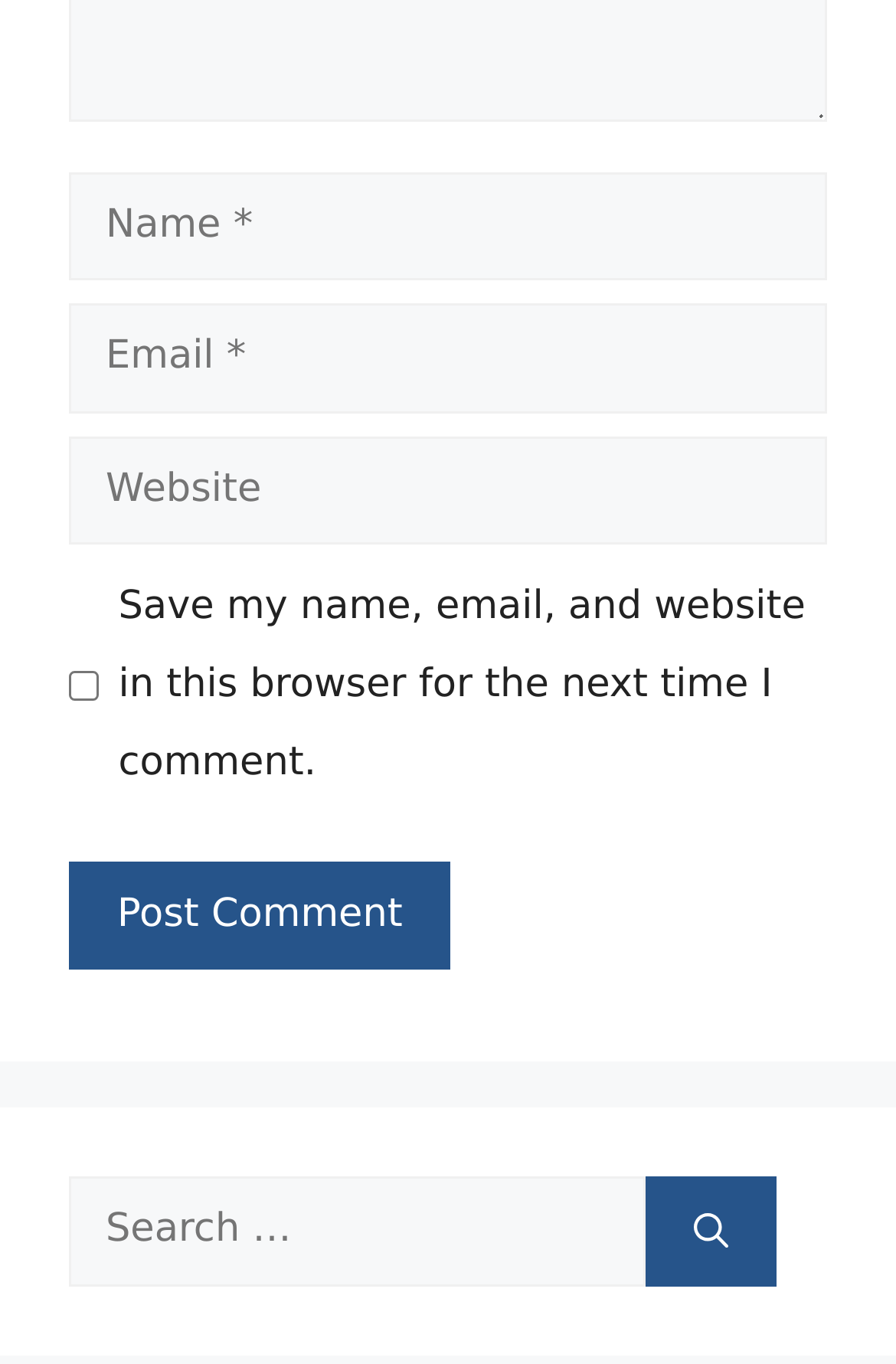Respond with a single word or short phrase to the following question: 
How many textboxes are required on the webpage?

2